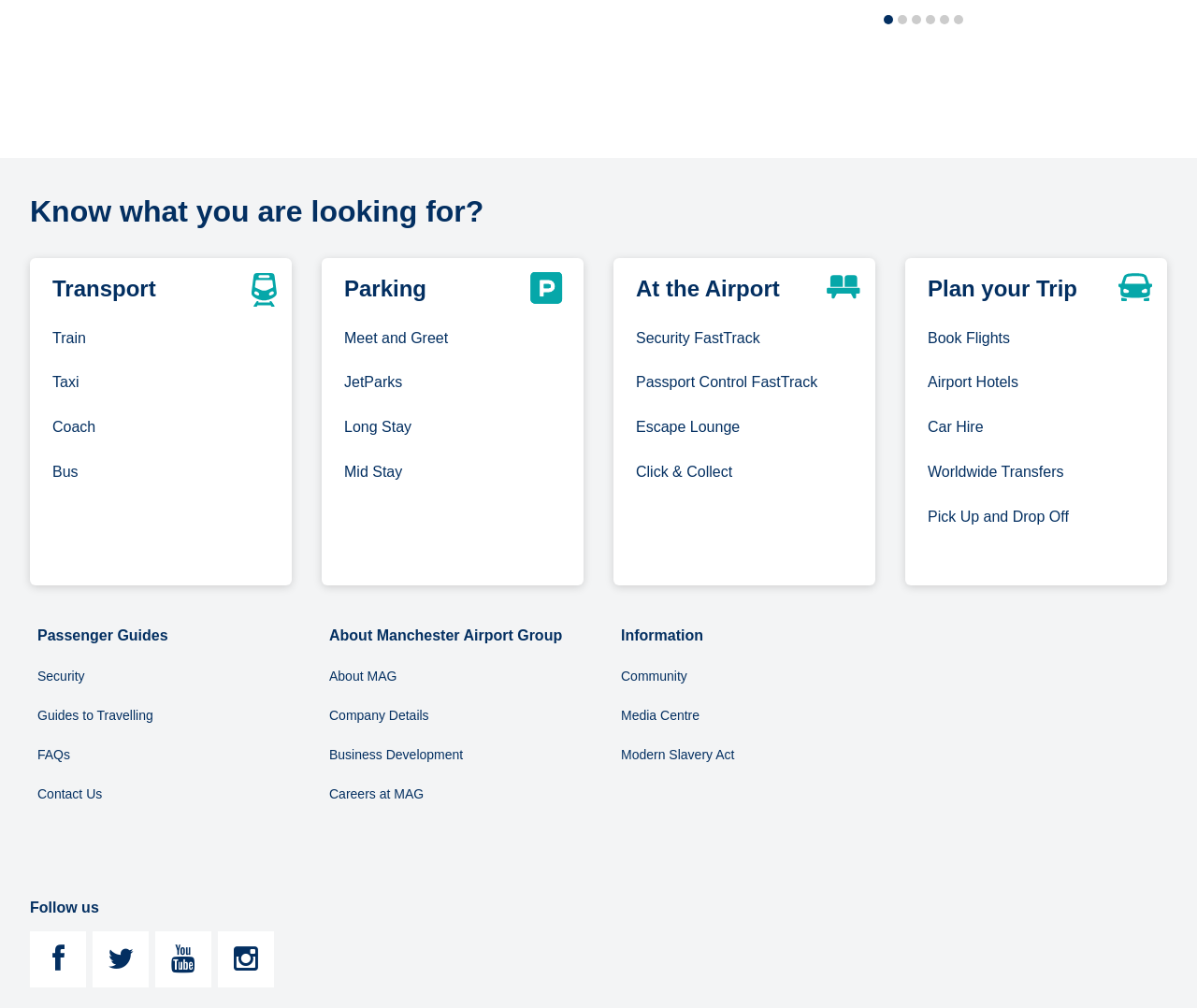Specify the bounding box coordinates of the element's region that should be clicked to achieve the following instruction: "Learn about Meet and Greet". The bounding box coordinates consist of four float numbers between 0 and 1, in the format [left, top, right, bottom].

[0.288, 0.319, 0.374, 0.353]